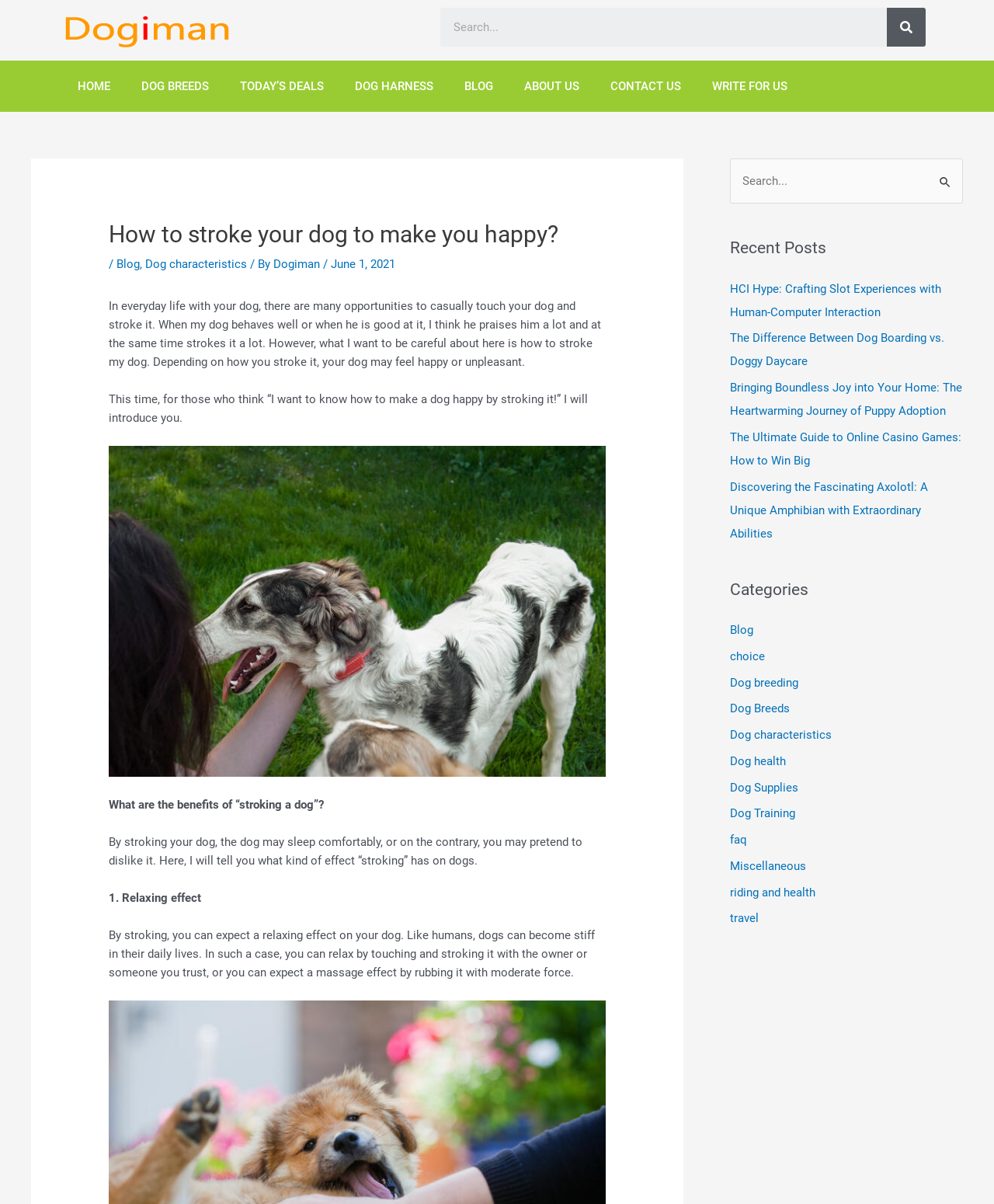Your task is to find and give the main heading text of the webpage.

How to stroke your dog to make you happy?